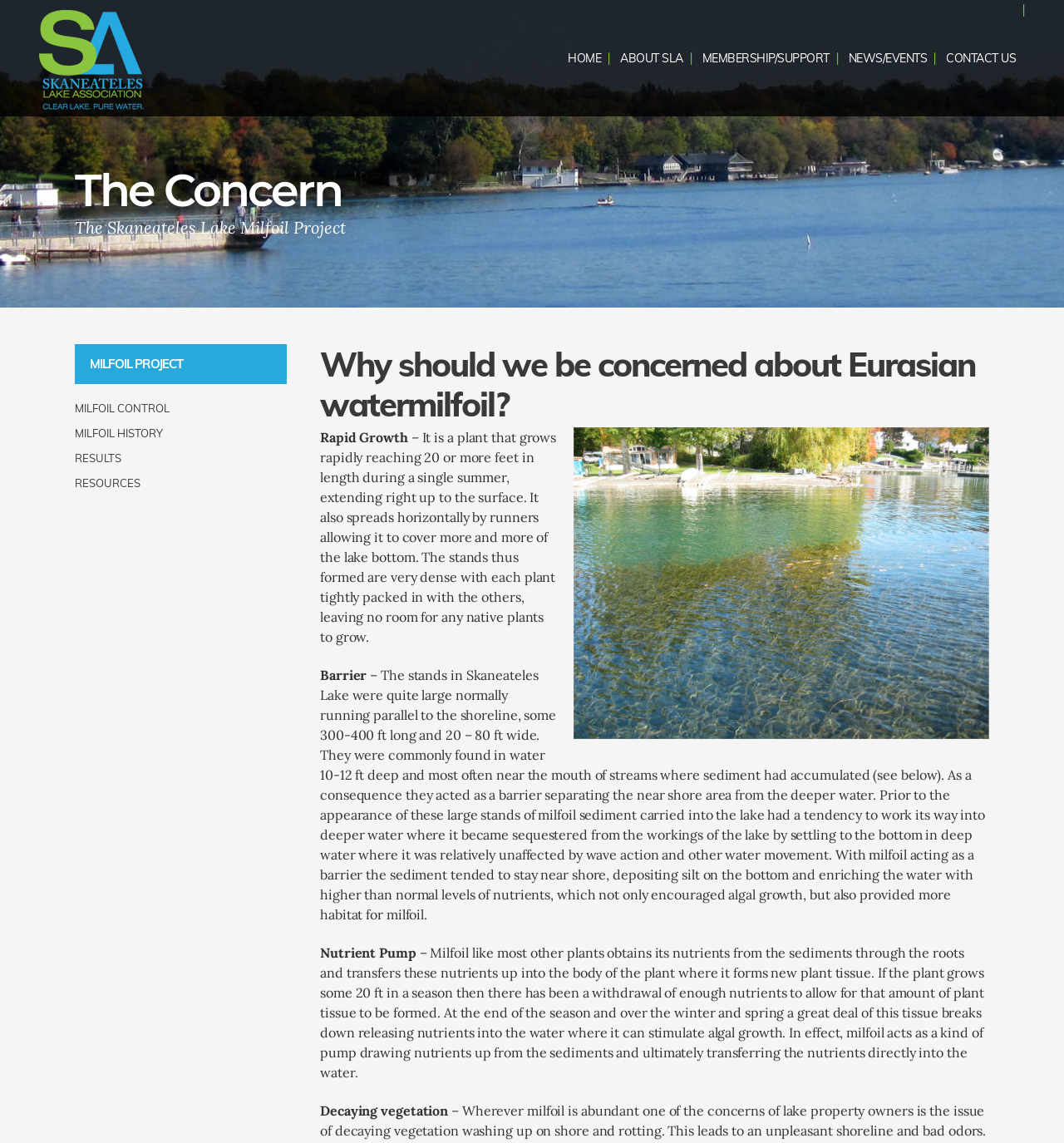Determine the bounding box coordinates of the element's region needed to click to follow the instruction: "Click the MILFOIL CONTROL link". Provide these coordinates as four float numbers between 0 and 1, formatted as [left, top, right, bottom].

[0.07, 0.351, 0.159, 0.363]